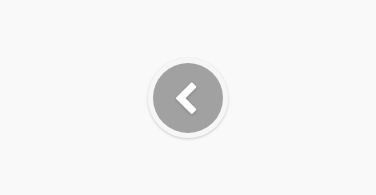What action does the navigation icon typically indicate?
Using the visual information, answer the question in a single word or phrase.

Back or previous